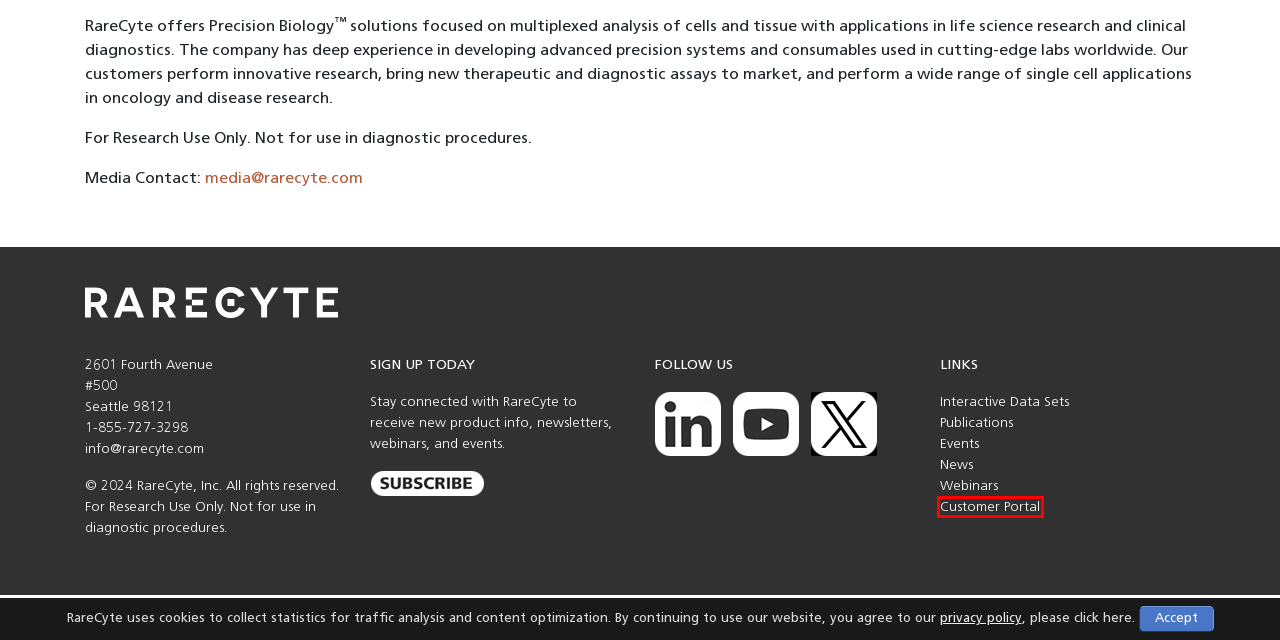Review the screenshot of a webpage which includes a red bounding box around an element. Select the description that best fits the new webpage once the element in the bounding box is clicked. Here are the candidates:
A. Upcoming Events | RareCyte
B. Privacy Policy | RareCyte
C. Orion multiplex tissue imaging data sets | RareCyte
D. Publications | RareCyte
E. Webinars | RareCyte
F. Single Cell Analysis News | RareCyte
G. Resources | RareCyte
H. RareCyte Customer Portal

H